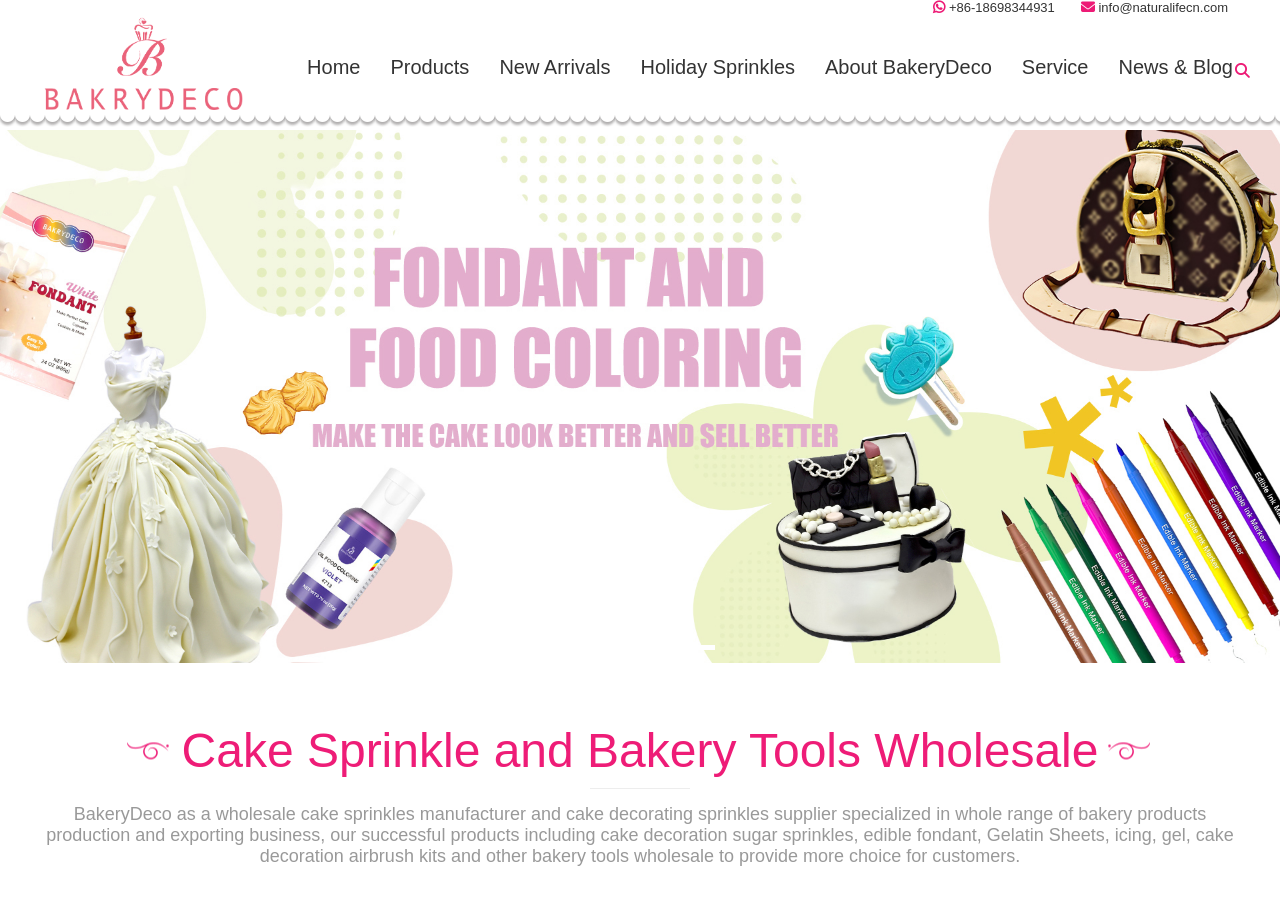Locate the bounding box of the UI element with the following description: "info@naturalifecn.com".

[0.858, 0.0, 0.959, 0.017]